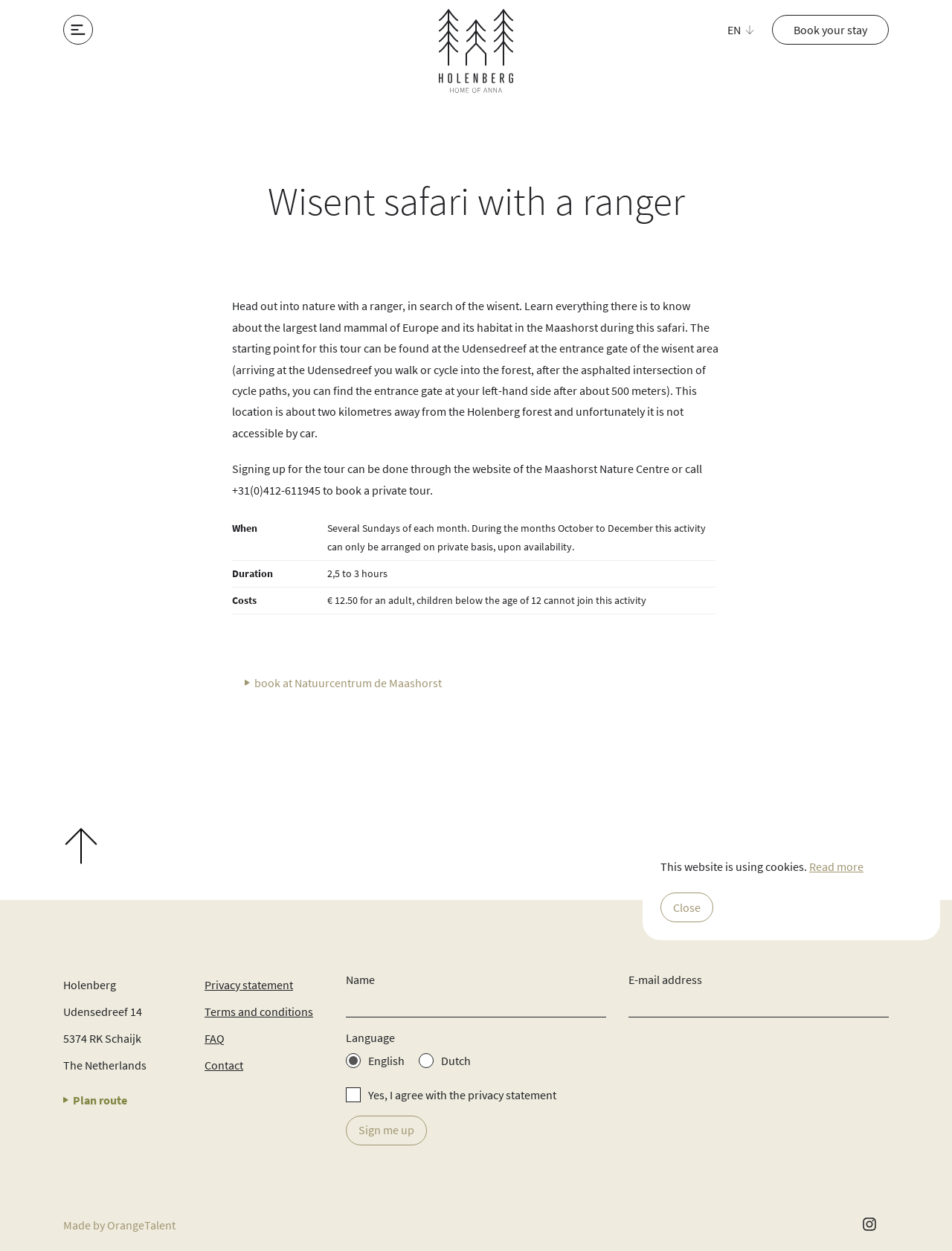Please specify the bounding box coordinates for the clickable region that will help you carry out the instruction: "Open the menu".

[0.066, 0.012, 0.098, 0.036]